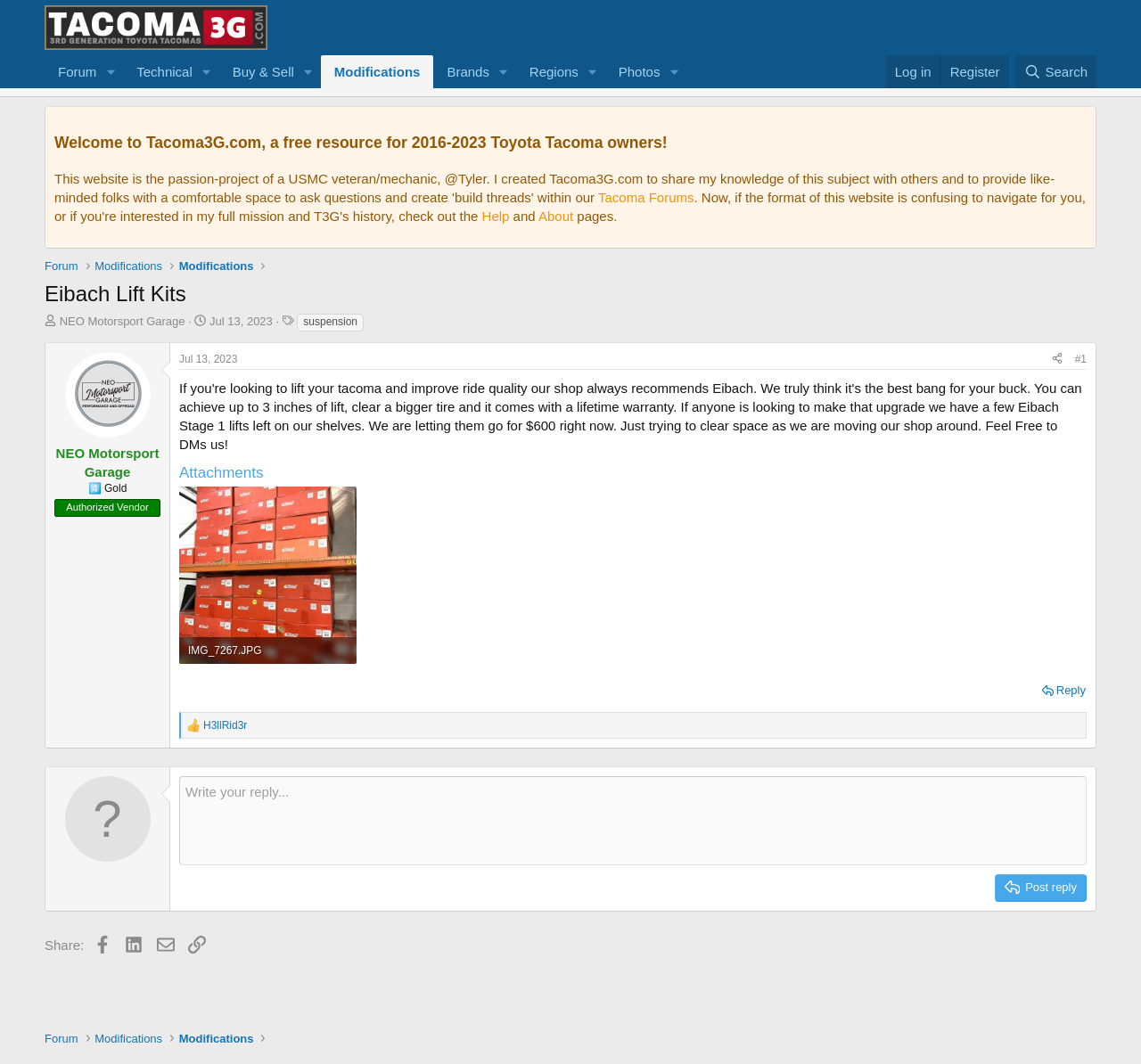Describe all the significant parts and information present on the webpage.

This webpage is a forum discussion page about Eibach Lift Kits for 2016-2023 Toyota Tacoma owners. At the top, there is a navigation menu with links to "Forum", "Technical", "Buy & Sell", "Modifications", "Brands", "Regions", and "Photos". On the right side of the navigation menu, there are links to "Log in" and "Register". 

Below the navigation menu, there is a heading that welcomes users to Tacoma3G.com, a free resource for 2016-2023 Toyota Tacoma owners. Underneath, there are links to "Tacoma Forums", "Help", and "About". 

The main content of the page is a discussion thread about Eibach Lift Kits. The thread starter's information is displayed, including their username, start date, and tags. The thread has an article with a heading, followed by a description list with a term and detail. The article also contains a table with information about the thread starter, including their username, gold status, and authorized vendor status.

Below the article, there are attachments, including an image with a description. The image can be shared, and users can react to it with likes. There is also a footer with links to reply to the thread and a rich text box to post a reply. 

At the bottom of the page, there are links to share the thread on social media platforms, including Facebook, LinkedIn, and Email.